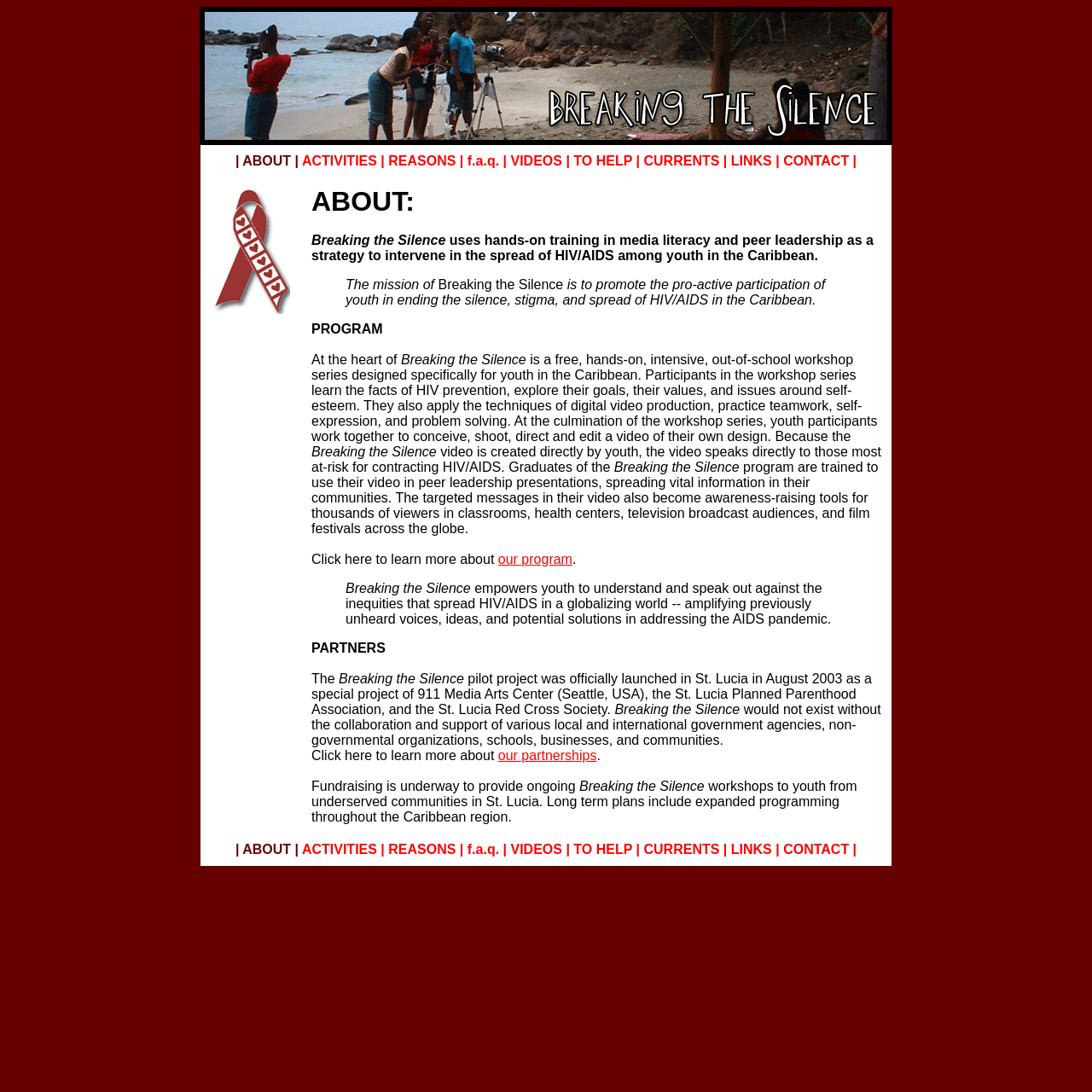Identify the coordinates of the bounding box for the element that must be clicked to accomplish the instruction: "Click on the CONTACT link".

[0.717, 0.141, 0.784, 0.154]